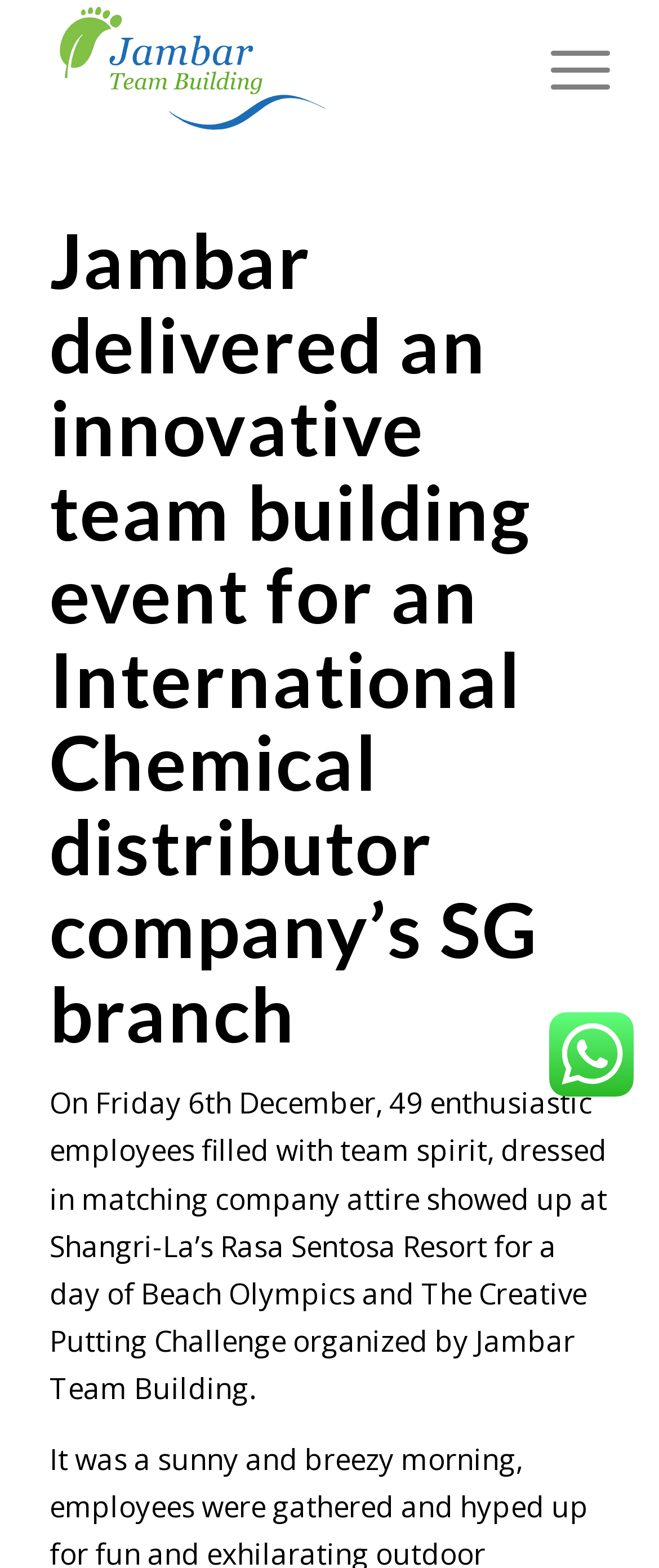Please study the image and answer the question comprehensively:
Where was the event held?

The StaticText element mentions that the event was held at 'Shangri-La’s Rasa Sentosa Resort'.